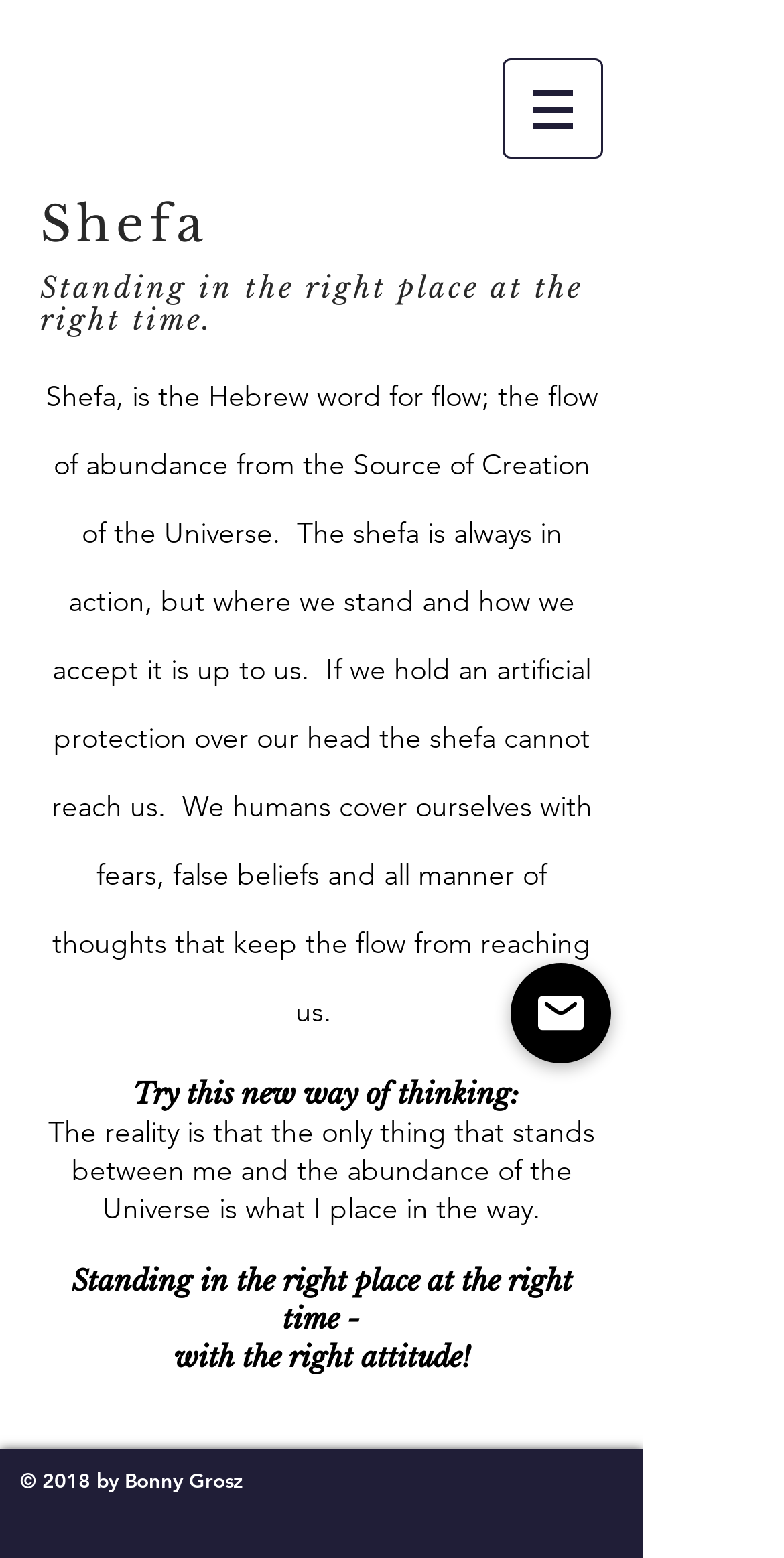Give a one-word or one-phrase response to the question:
What is the attitude required to receive abundance?

Right attitude